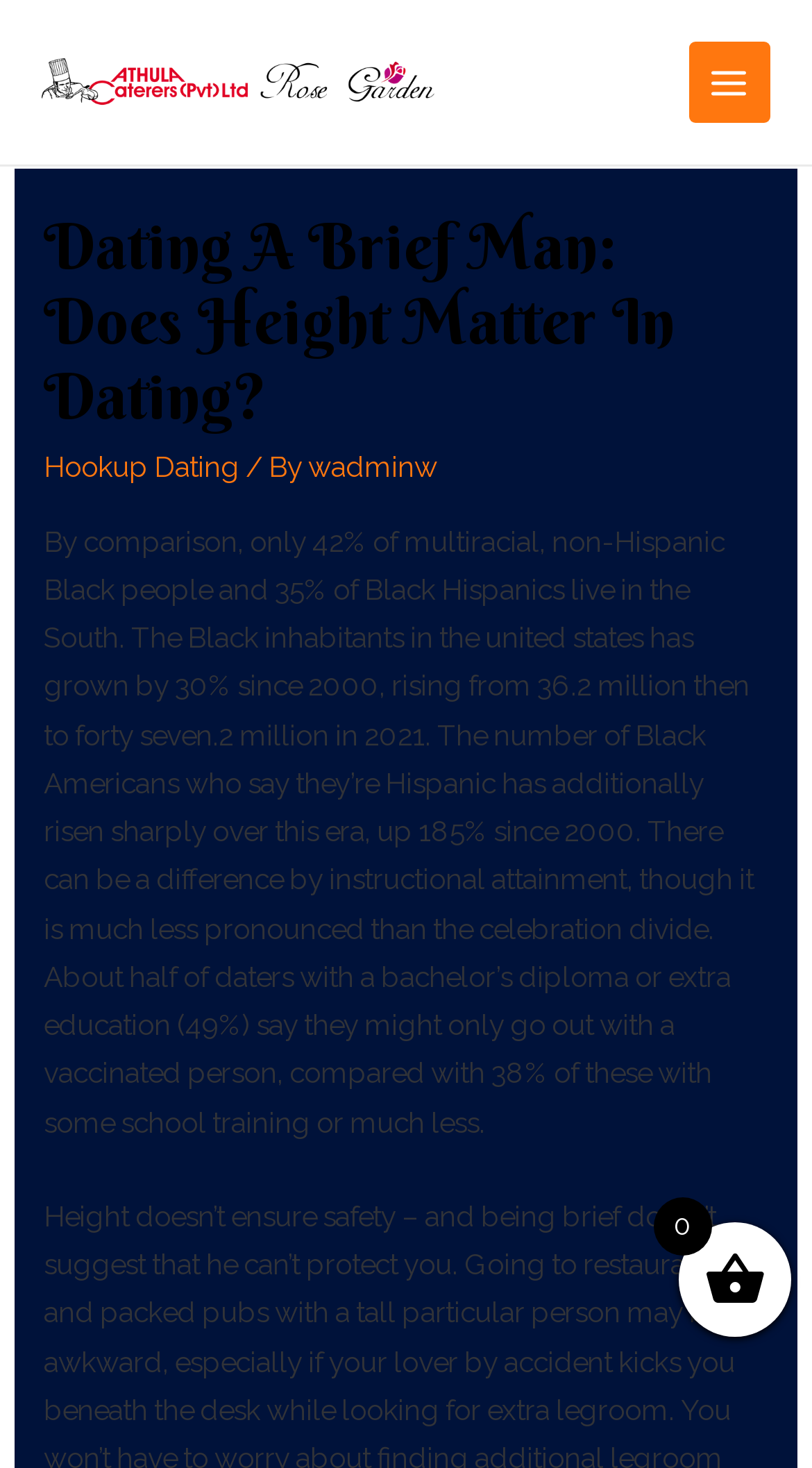Give a one-word or phrase response to the following question: What is the topic of the article?

Dating a brief man